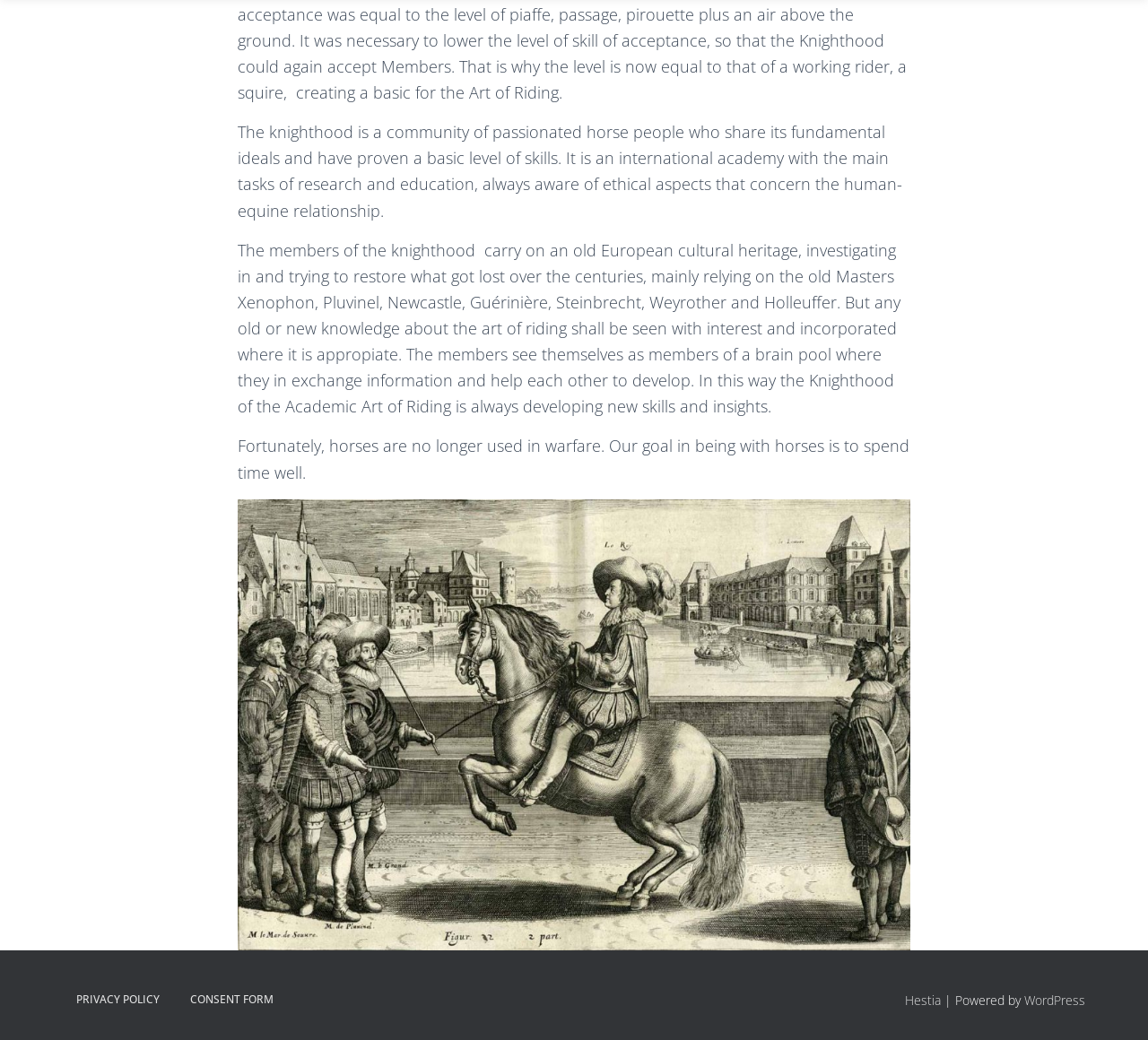Given the element description, predict the bounding box coordinates in the format (top-left x, top-left y, bottom-right x, bottom-right y), using floating point numbers between 0 and 1: Past Concerts

None